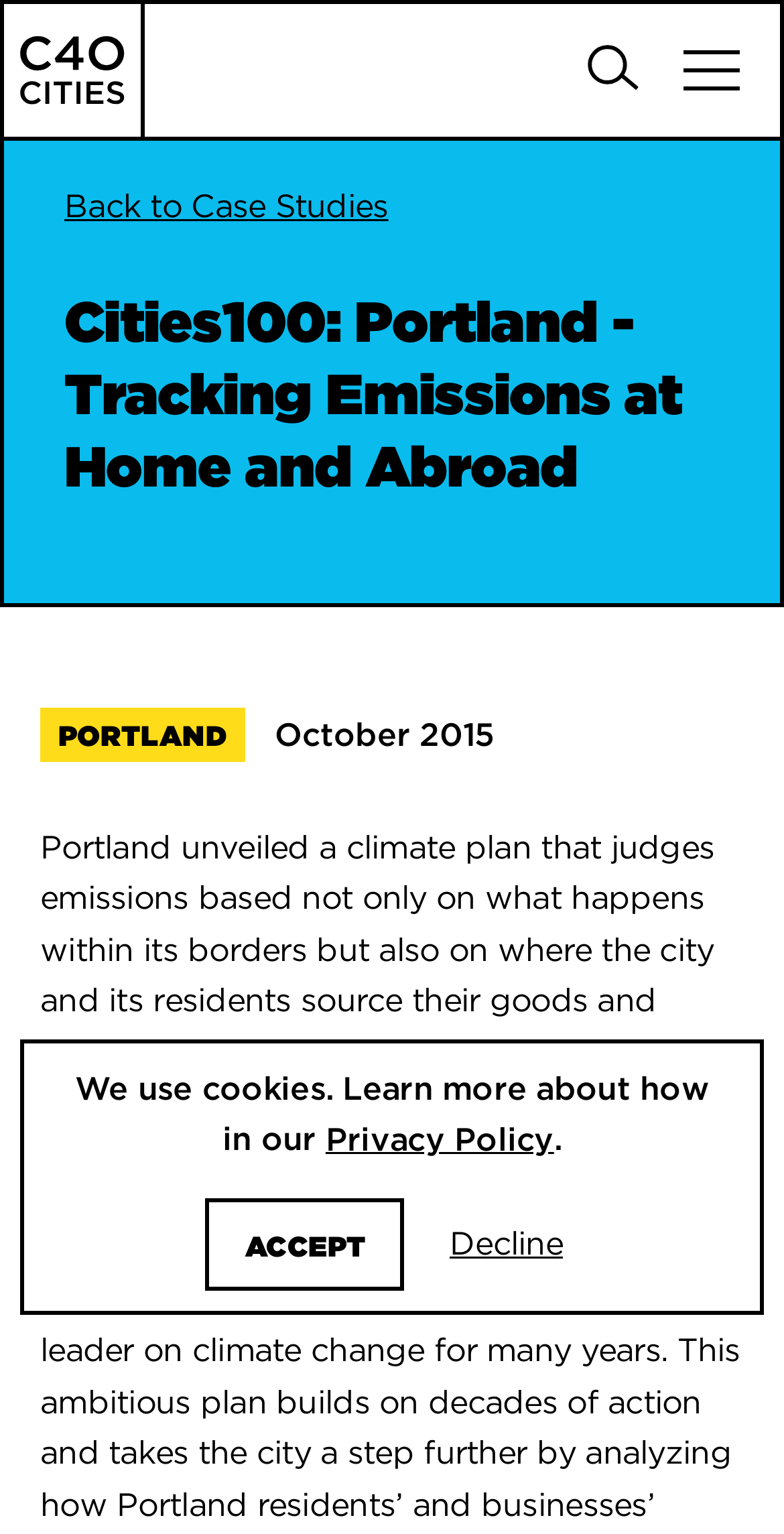Generate the text of the webpage's primary heading.

Cities100: Portland - Tracking Emissions at Home and Abroad